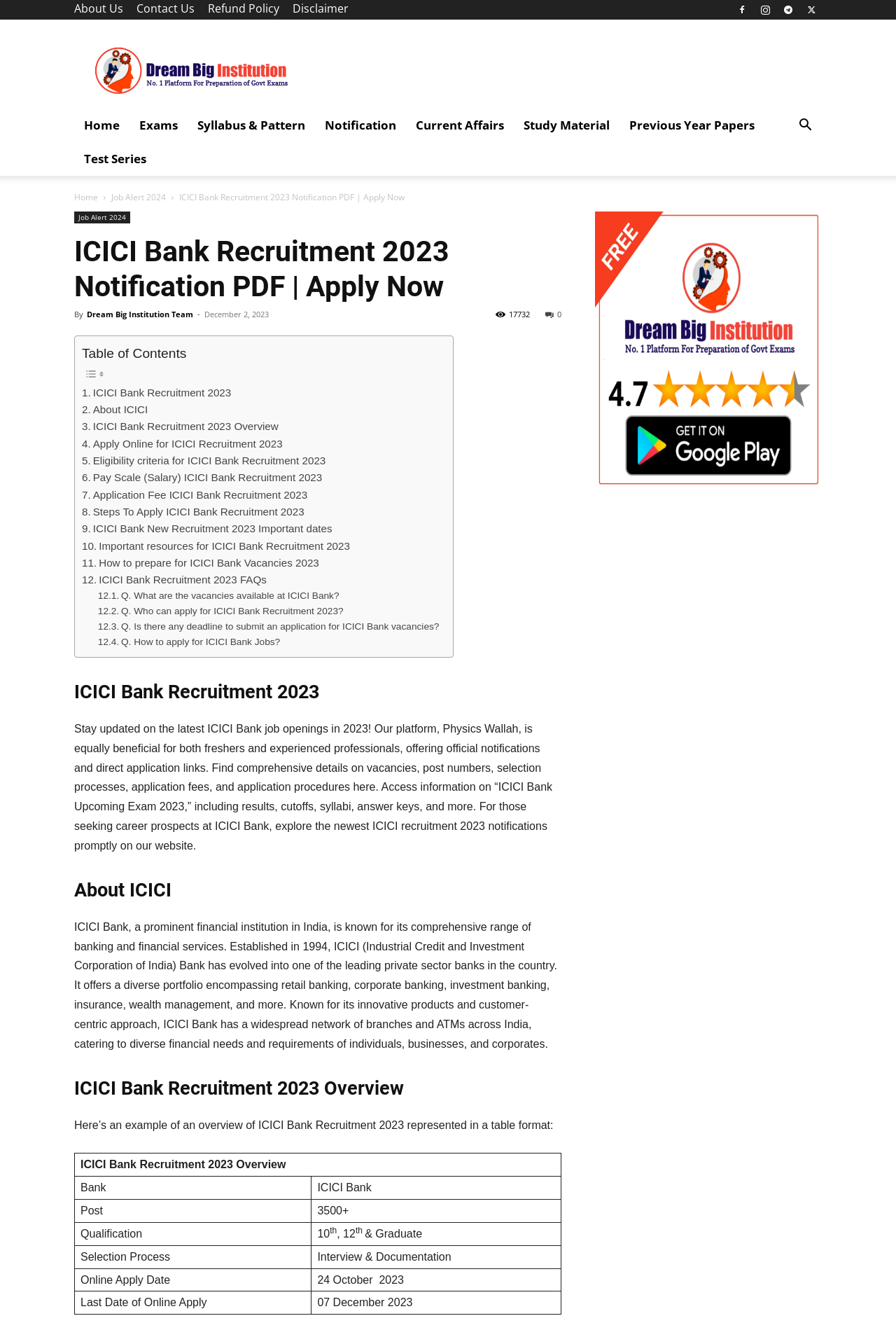Given the element description About ICICI, identify the bounding box coordinates for the UI element on the webpage screenshot. The format should be (top-left x, top-left y, bottom-right x, bottom-right y), with values between 0 and 1.

[0.091, 0.299, 0.165, 0.311]